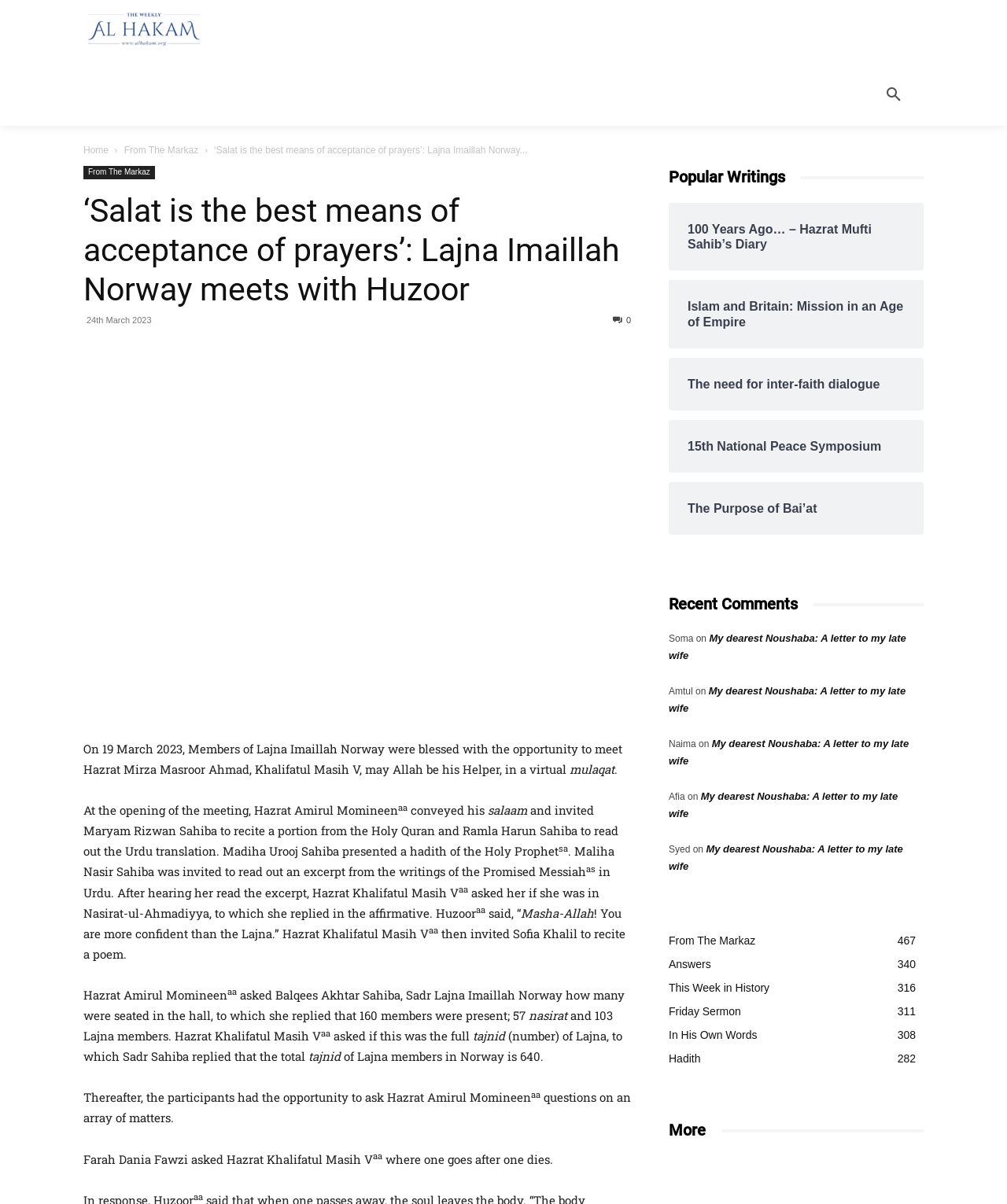Locate the bounding box coordinates of the clickable region necessary to complete the following instruction: "Search for something". Provide the coordinates in the format of four float numbers between 0 and 1, i.e., [left, top, right, bottom].

[0.856, 0.052, 0.919, 0.105]